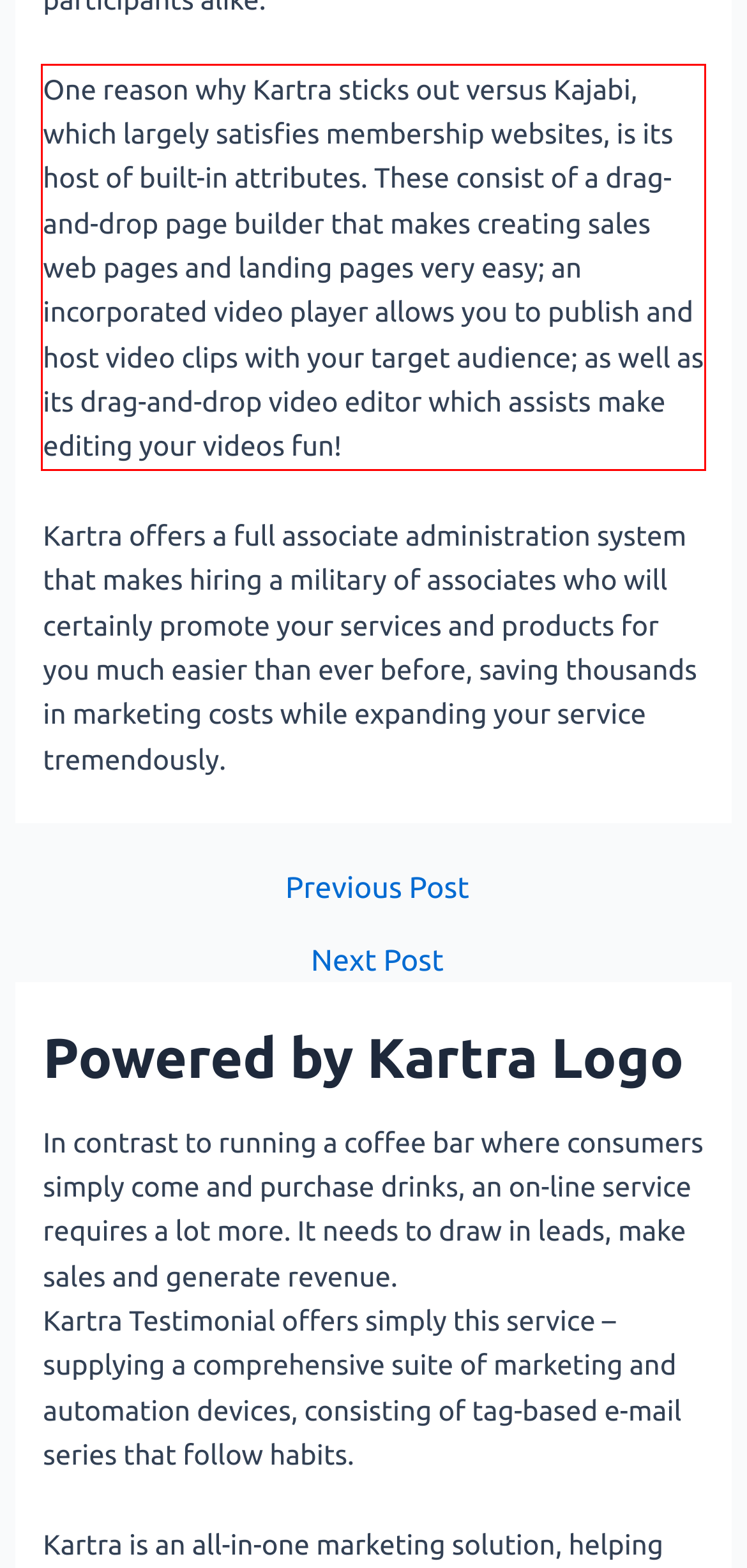By examining the provided screenshot of a webpage, recognize the text within the red bounding box and generate its text content.

One reason why Kartra sticks out versus Kajabi, which largely satisfies membership websites, is its host of built-in attributes. These consist of a drag-and-drop page builder that makes creating sales web pages and landing pages very easy; an incorporated video player allows you to publish and host video clips with your target audience; as well as its drag-and-drop video editor which assists make editing your videos fun!